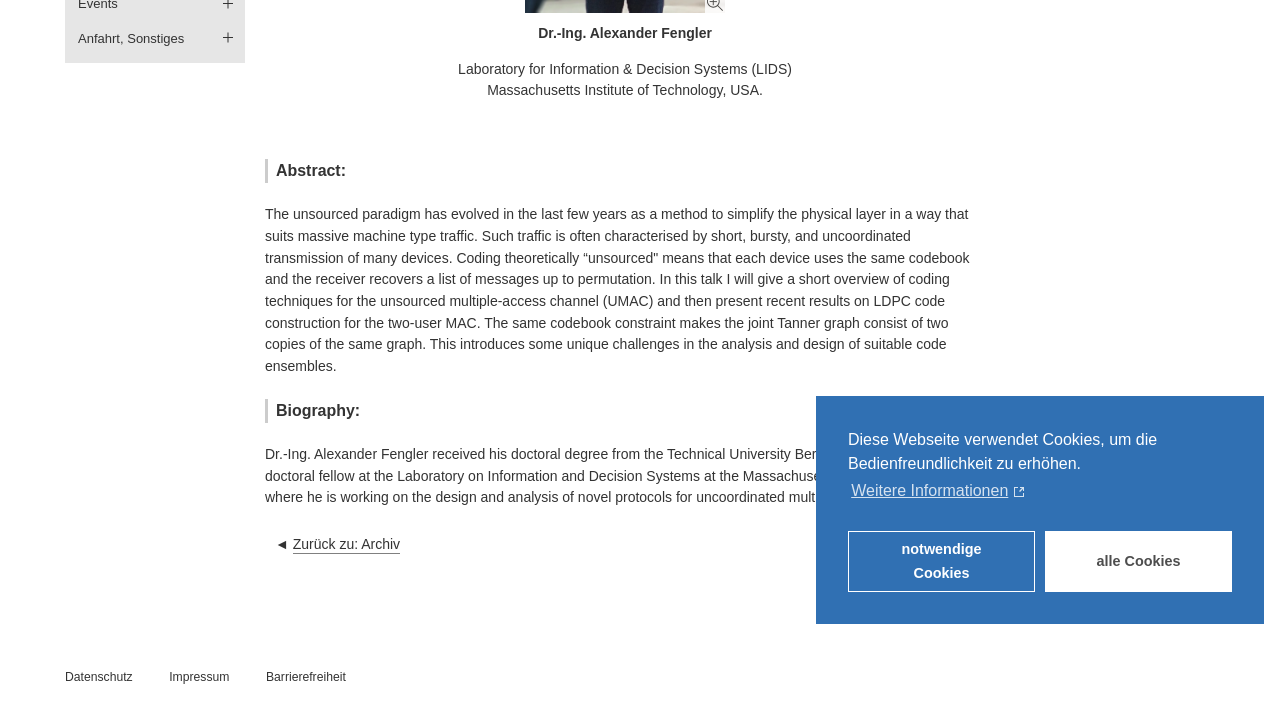Locate the bounding box coordinates of the UI element described by: "parent_node: Comment name="email" placeholder="Email *"". The bounding box coordinates should consist of four float numbers between 0 and 1, i.e., [left, top, right, bottom].

None